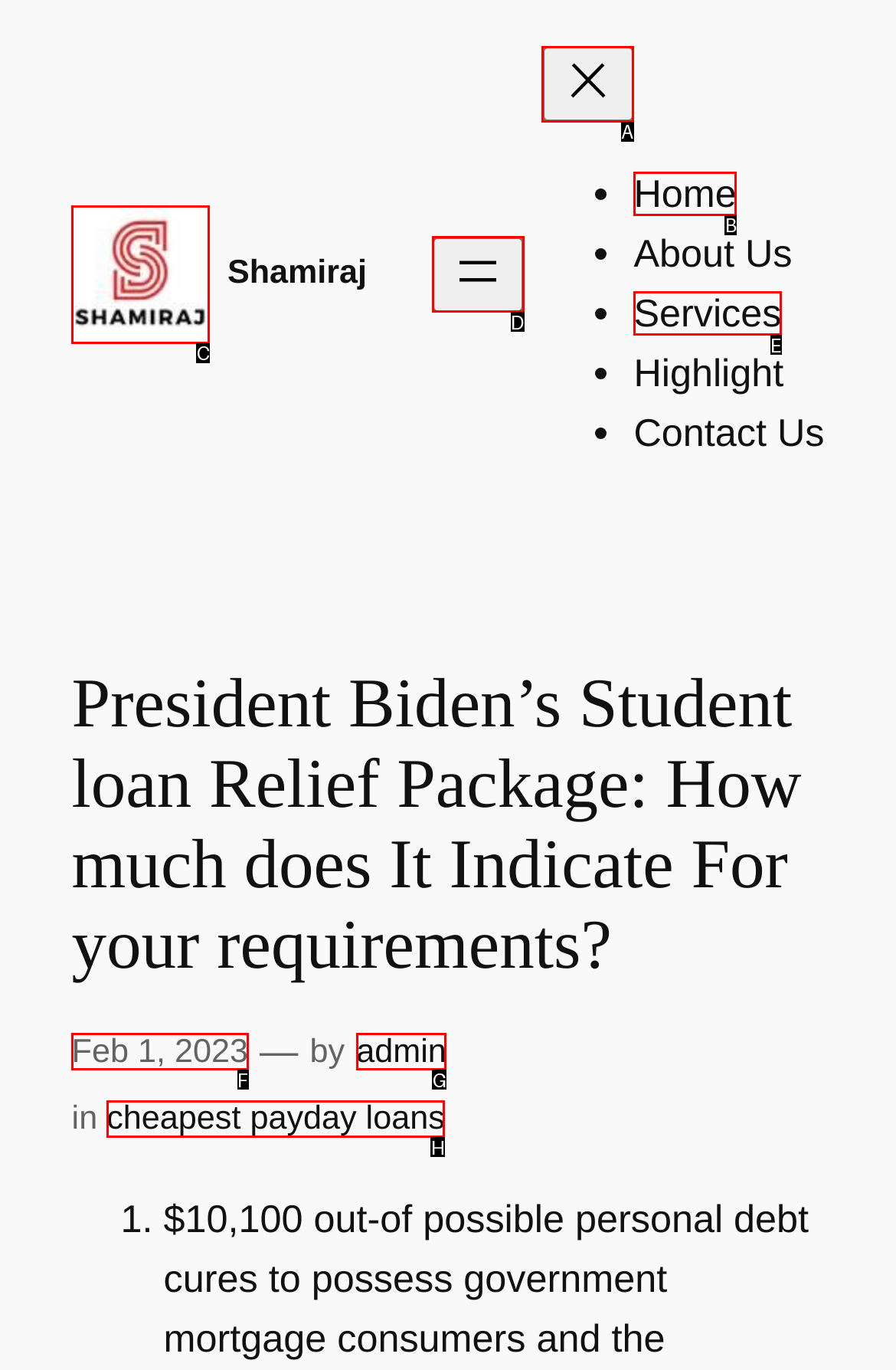Assess the description: parent_node: Home aria-label="Close menu" and select the option that matches. Provide the letter of the chosen option directly from the given choices.

A